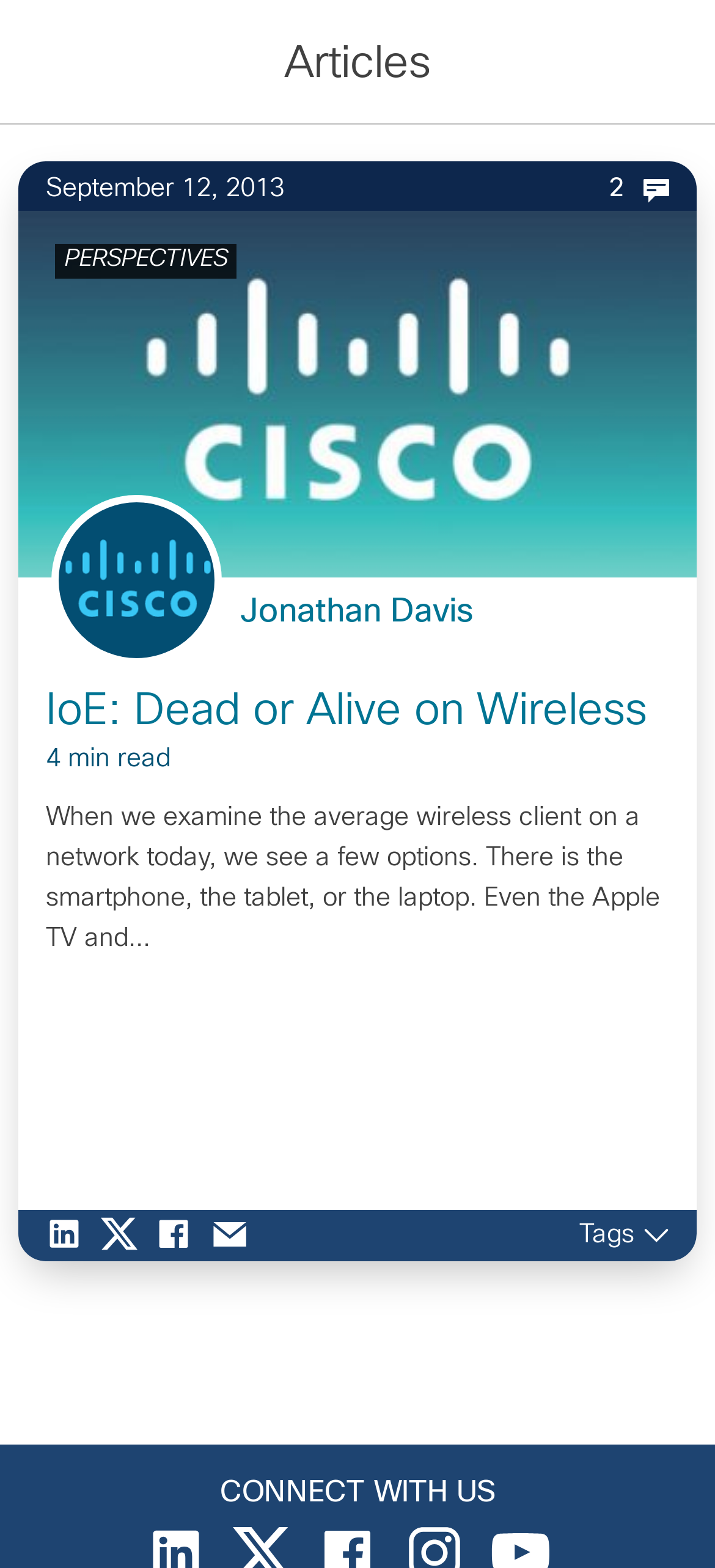Determine the bounding box coordinates of the UI element described by: "Jonathan Davis".

[0.308, 0.313, 0.633, 0.336]